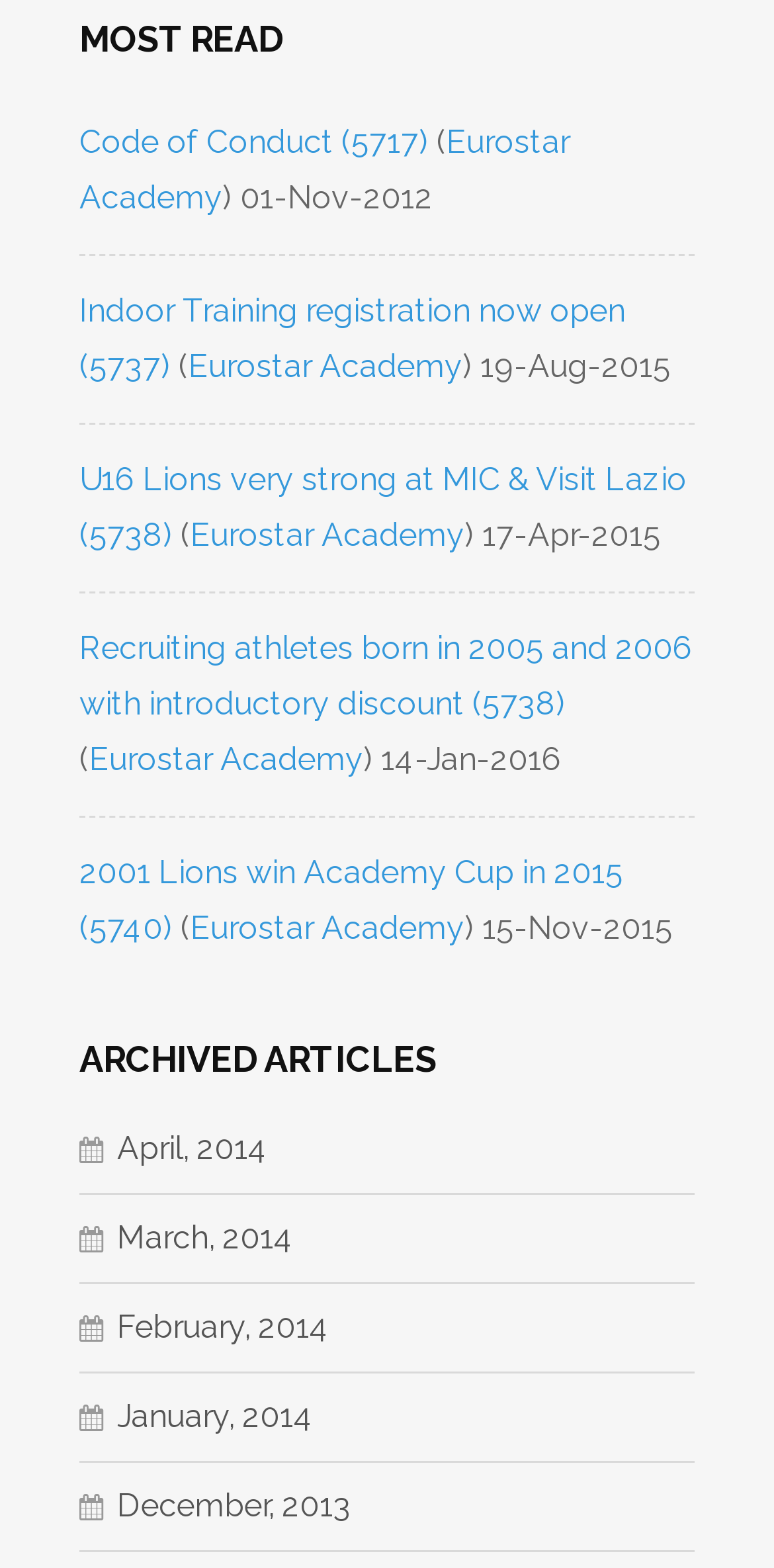Locate the bounding box for the described UI element: "Code of Conduct (5717)". Ensure the coordinates are four float numbers between 0 and 1, formatted as [left, top, right, bottom].

[0.103, 0.078, 0.564, 0.102]